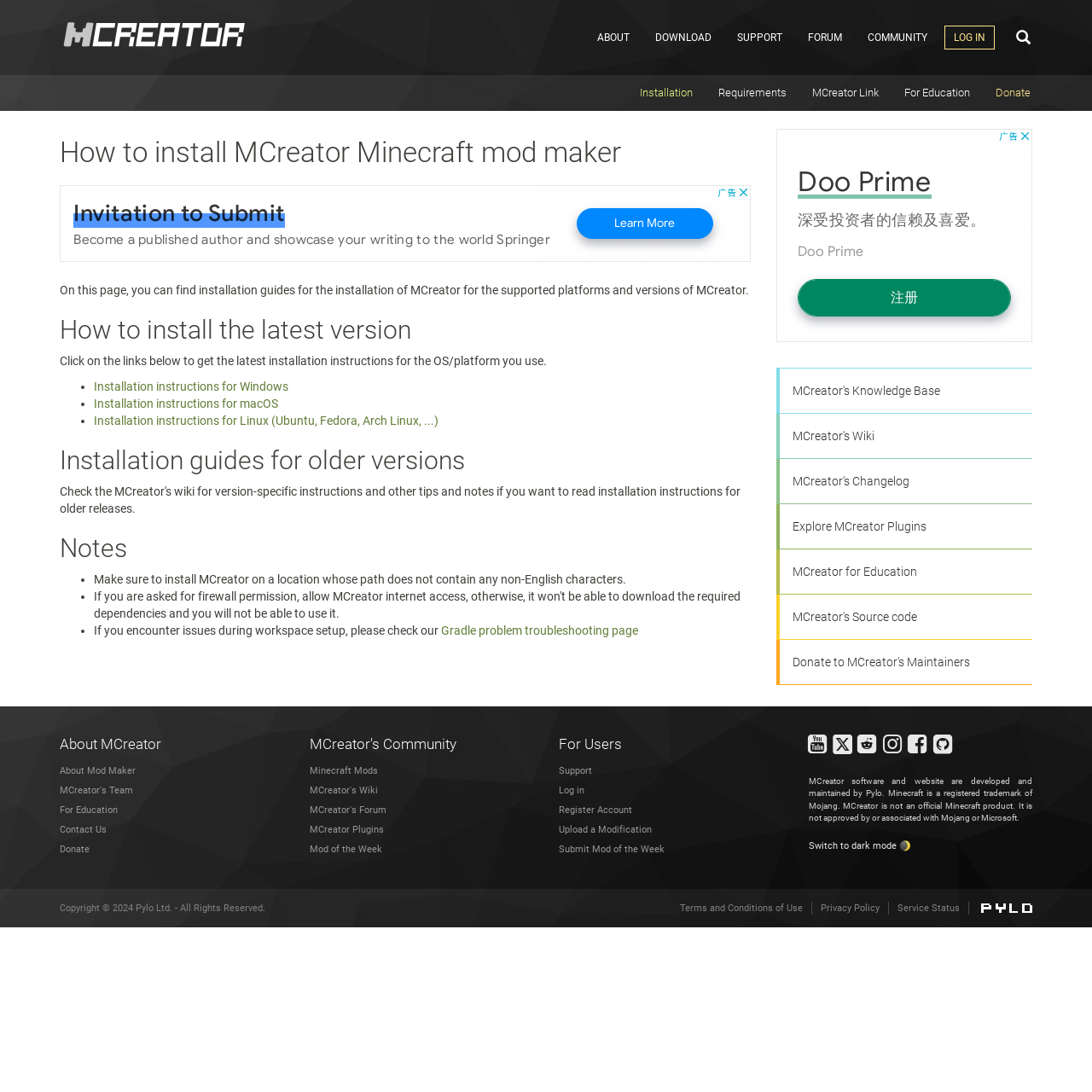What is the principal heading displayed on the webpage?

How to install MCreator Minecraft mod maker